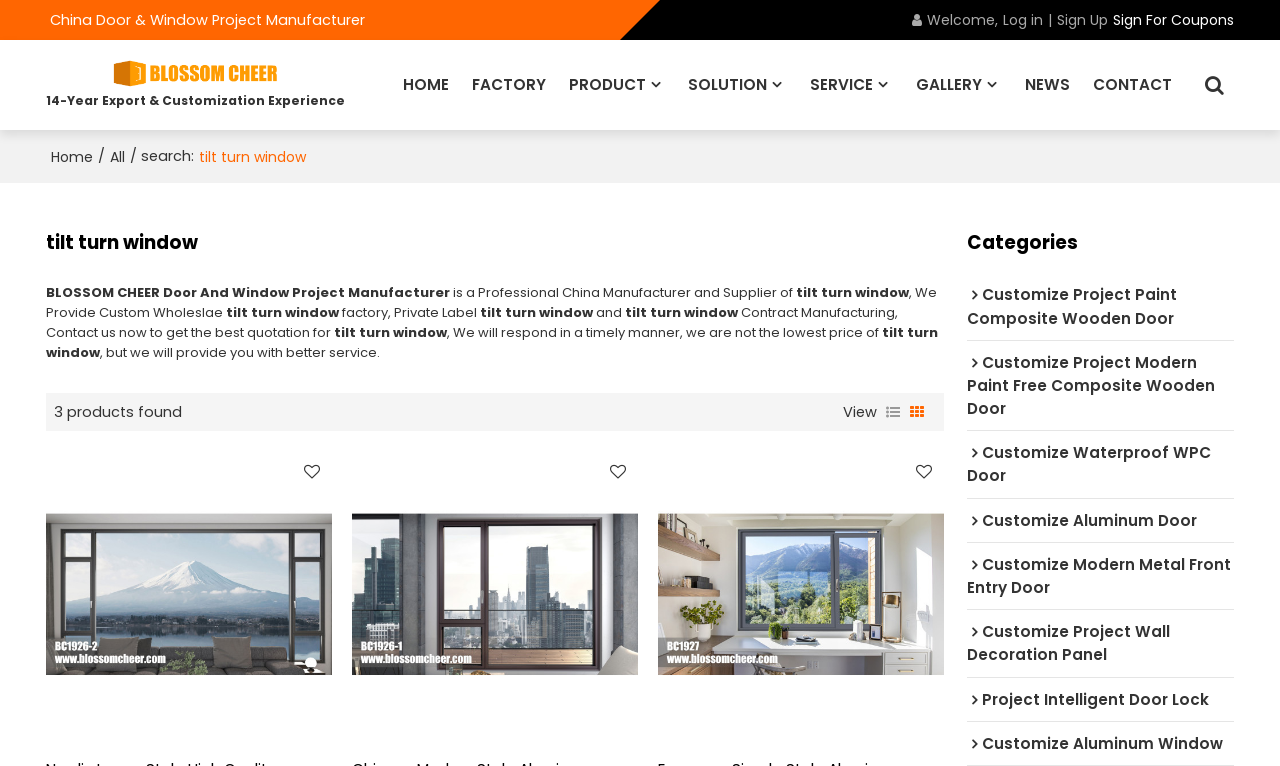Please identify the bounding box coordinates of the clickable element to fulfill the following instruction: "Go to the home page". The coordinates should be four float numbers between 0 and 1, i.e., [left, top, right, bottom].

[0.315, 0.052, 0.351, 0.17]